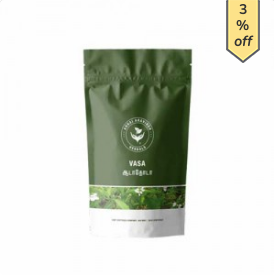Detail every significant feature and component of the image.

This image showcases a package of "Adathodai Vasica Podi," a herbal product displayed in an appealing green pouch. Prominently featured on the package is the product's name, "Vasa," in both English and Tamil. A small tag attached to the top right corner indicates a special promotion, offering a 3% discount. The overall design highlights the natural, herbal essence of the product, appealing to health-conscious consumers seeking traditional remedies. This item is part of a broader selection of herbal powders available for sale, marking it as a popular choice among customers looking for natural health solutions.